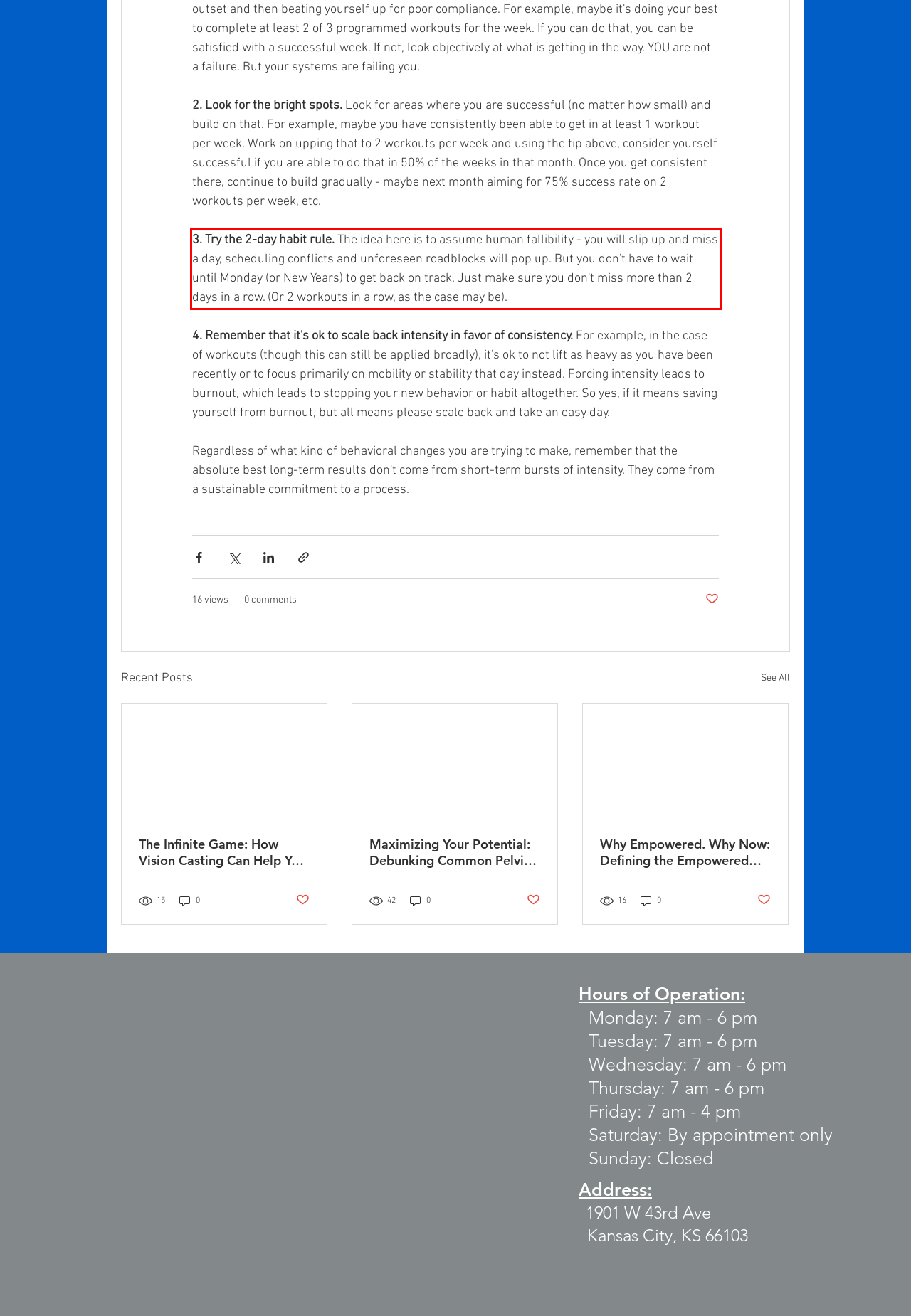Please examine the webpage screenshot containing a red bounding box and use OCR to recognize and output the text inside the red bounding box.

3. Try the 2-day habit rule. The idea here is to assume human fallibility - you will slip up and miss a day, scheduling conflicts and unforeseen roadblocks will pop up. But you don't have to wait until Monday (or New Years) to get back on track. Just make sure you don't miss more than 2 days in a row. (Or 2 workouts in a row, as the case may be).